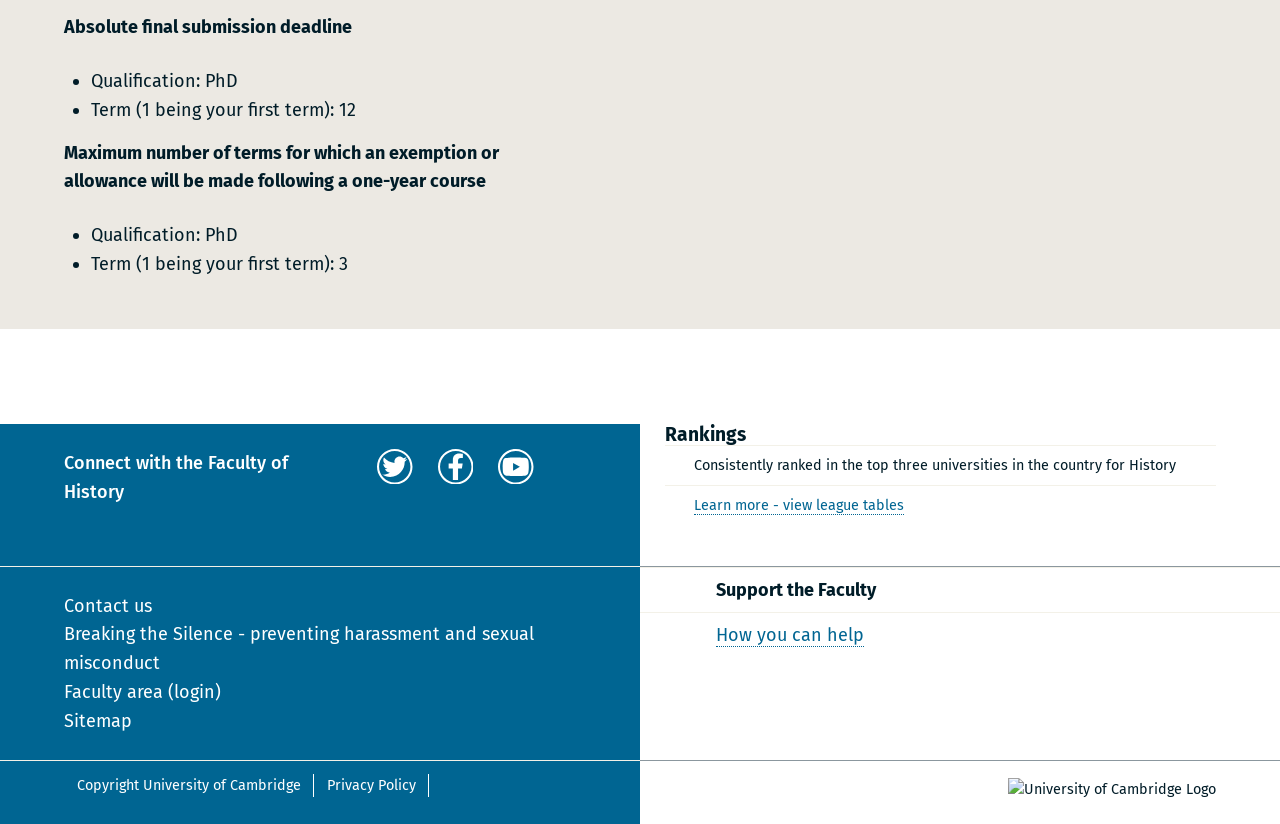What is the maximum number of terms for which an exemption or allowance will be made following a one-year course?
Based on the visual content, answer with a single word or a brief phrase.

12